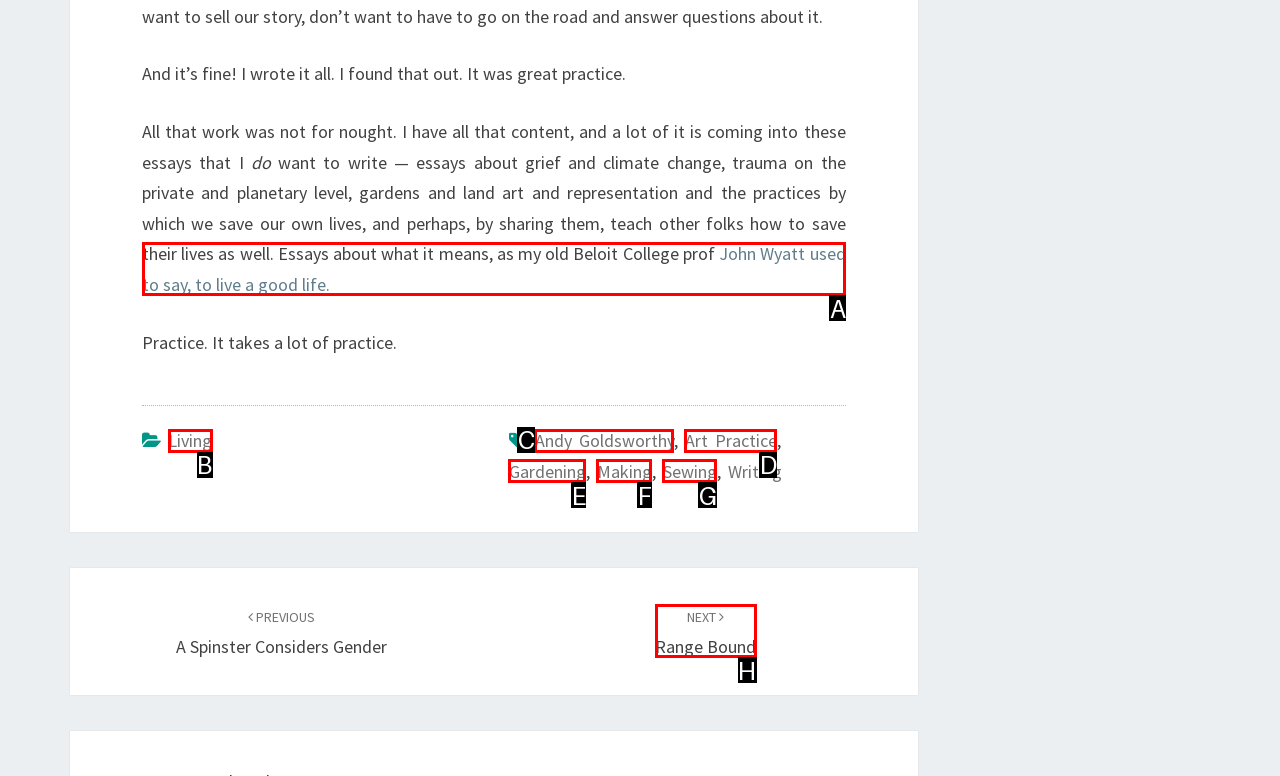From the options provided, determine which HTML element best fits the description: NEXT Range Bound. Answer with the correct letter.

H